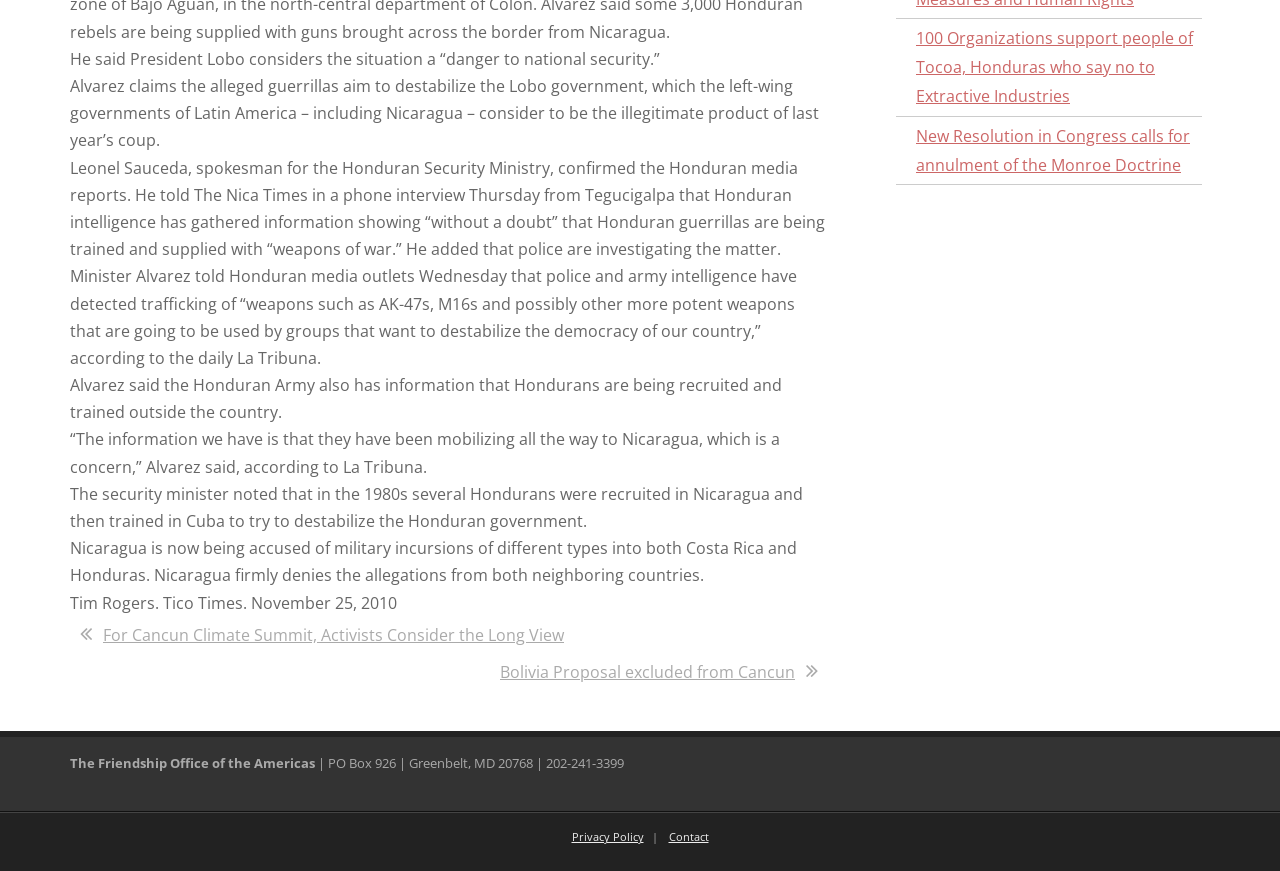Determine the bounding box coordinates of the UI element that matches the following description: "Bolivia Proposal excluded from Cancun". The coordinates should be four float numbers between 0 and 1 in the format [left, top, right, bottom].

[0.383, 0.751, 0.647, 0.794]